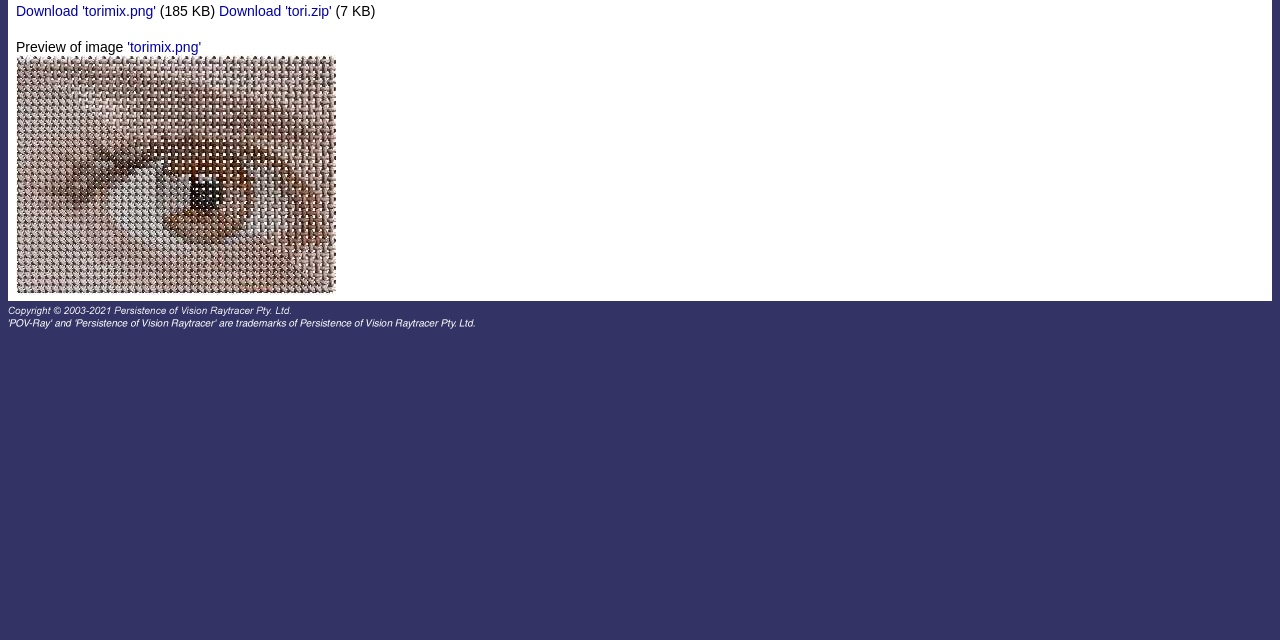Given the element description: "'torimix.png'", predict the bounding box coordinates of this UI element. The coordinates must be four float numbers between 0 and 1, given as [left, top, right, bottom].

[0.099, 0.061, 0.157, 0.086]